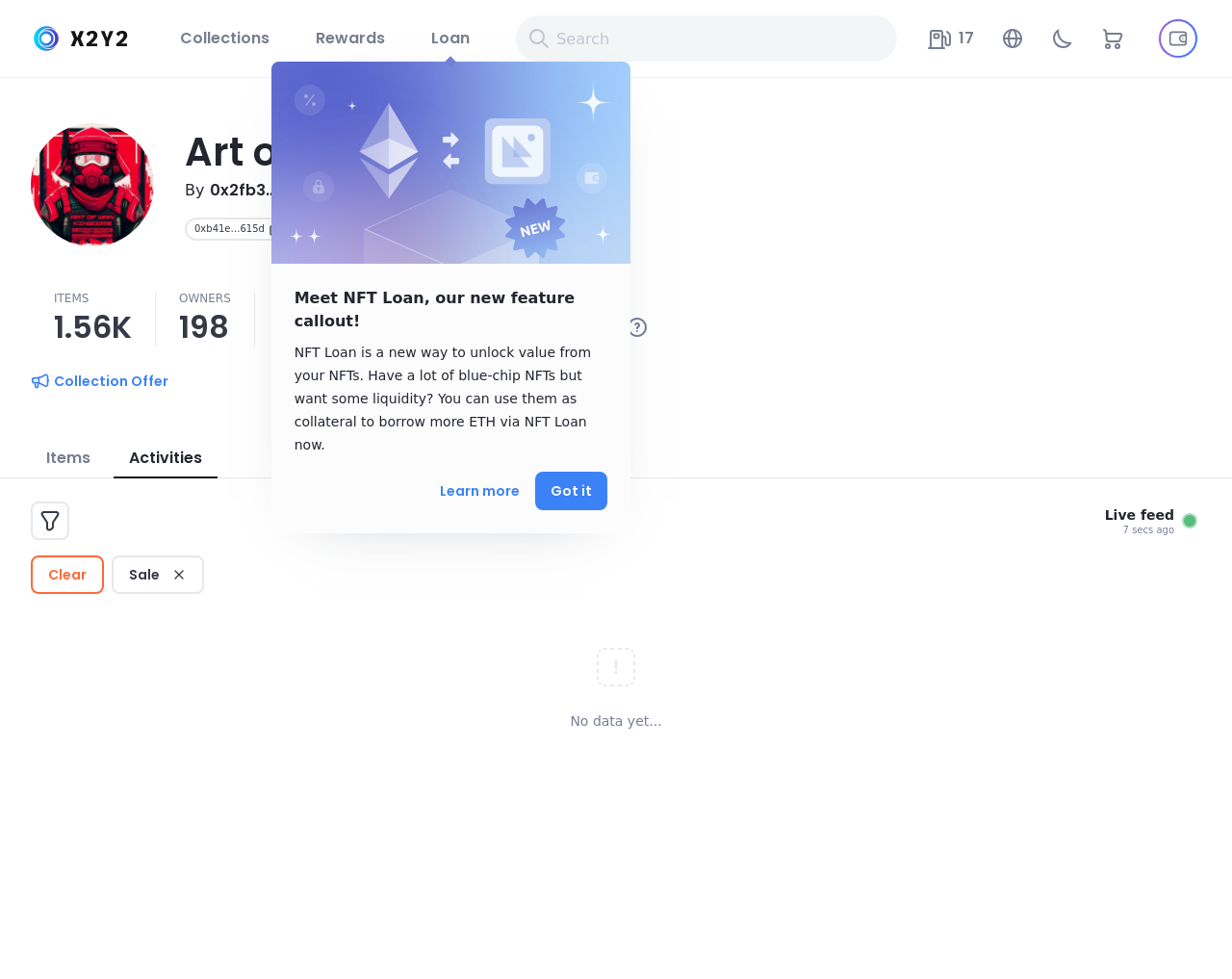Find the bounding box coordinates for the UI element that matches this description: "Collections".

[0.127, 0.016, 0.238, 0.063]